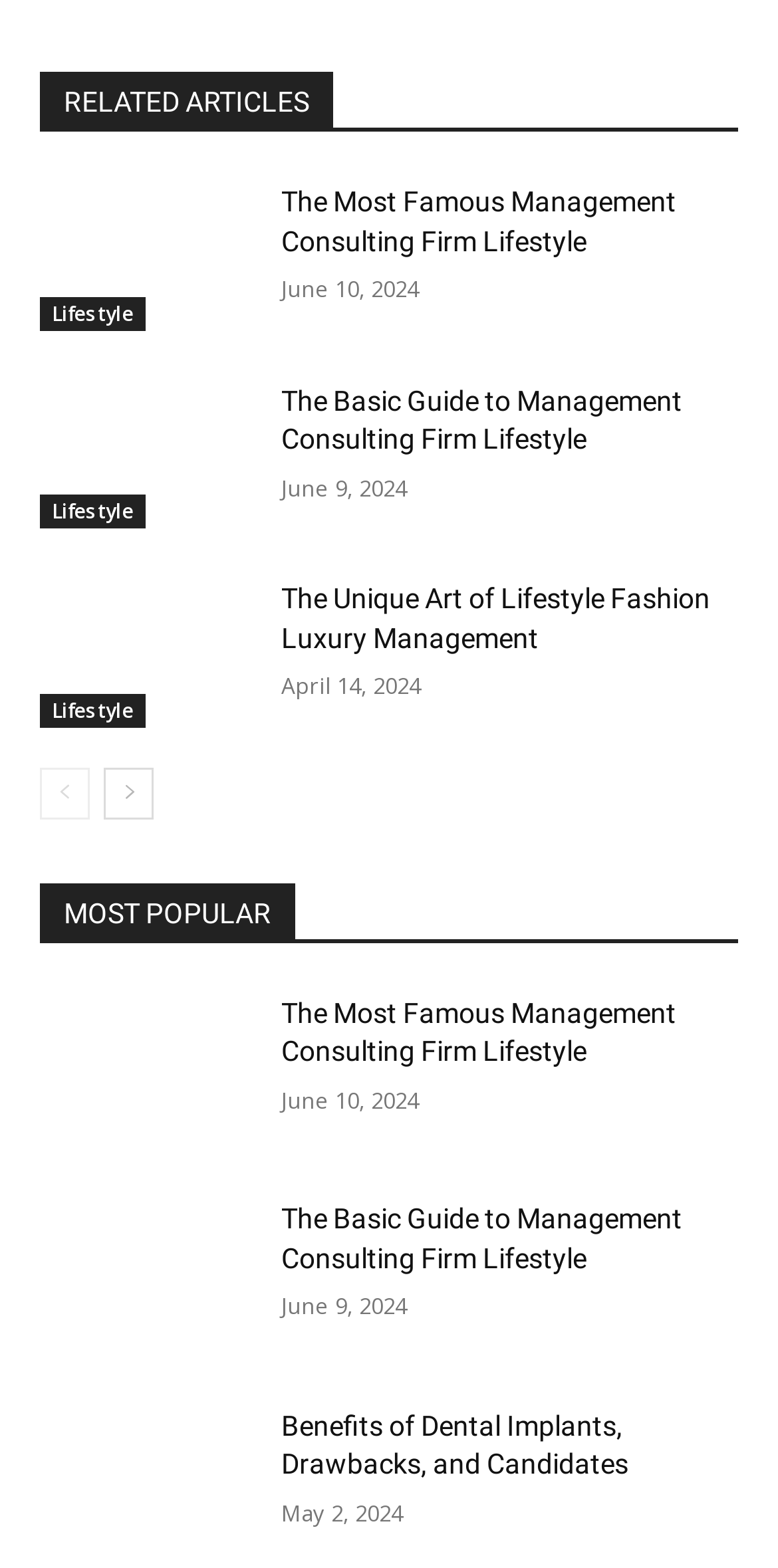Determine the bounding box coordinates for the area you should click to complete the following instruction: "Click on 'Lifestyle'".

[0.051, 0.189, 0.187, 0.211]